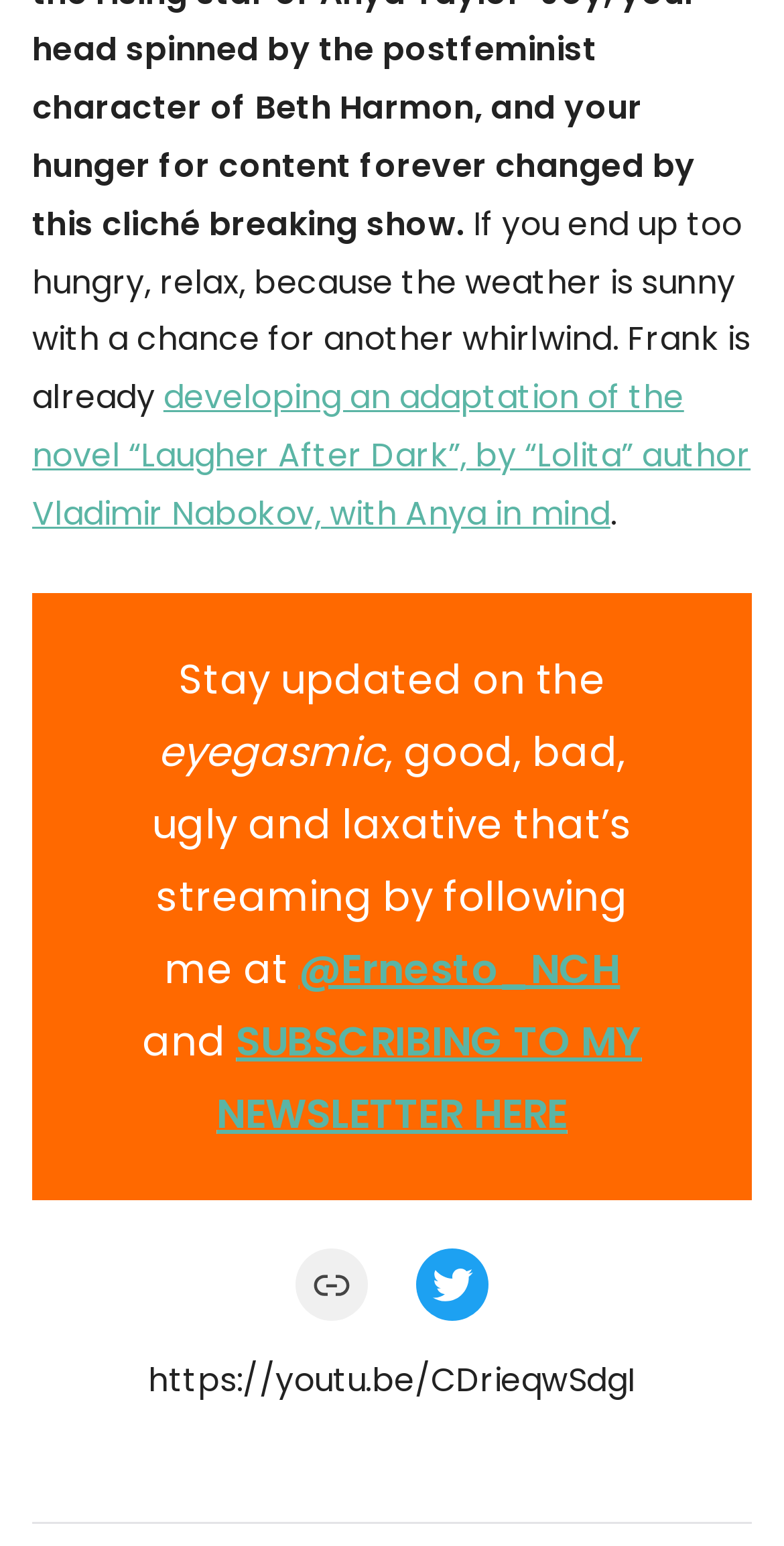What is the type of content described as 'eyegasmic'?
Provide a detailed answer to the question, using the image to inform your response.

The answer can be found in the sentence 'Stay updated on the eyegasmic, good, bad, ugly and laxative that’s streaming by following me at'. The word 'eyegasmic' is used to describe the type of streaming content.